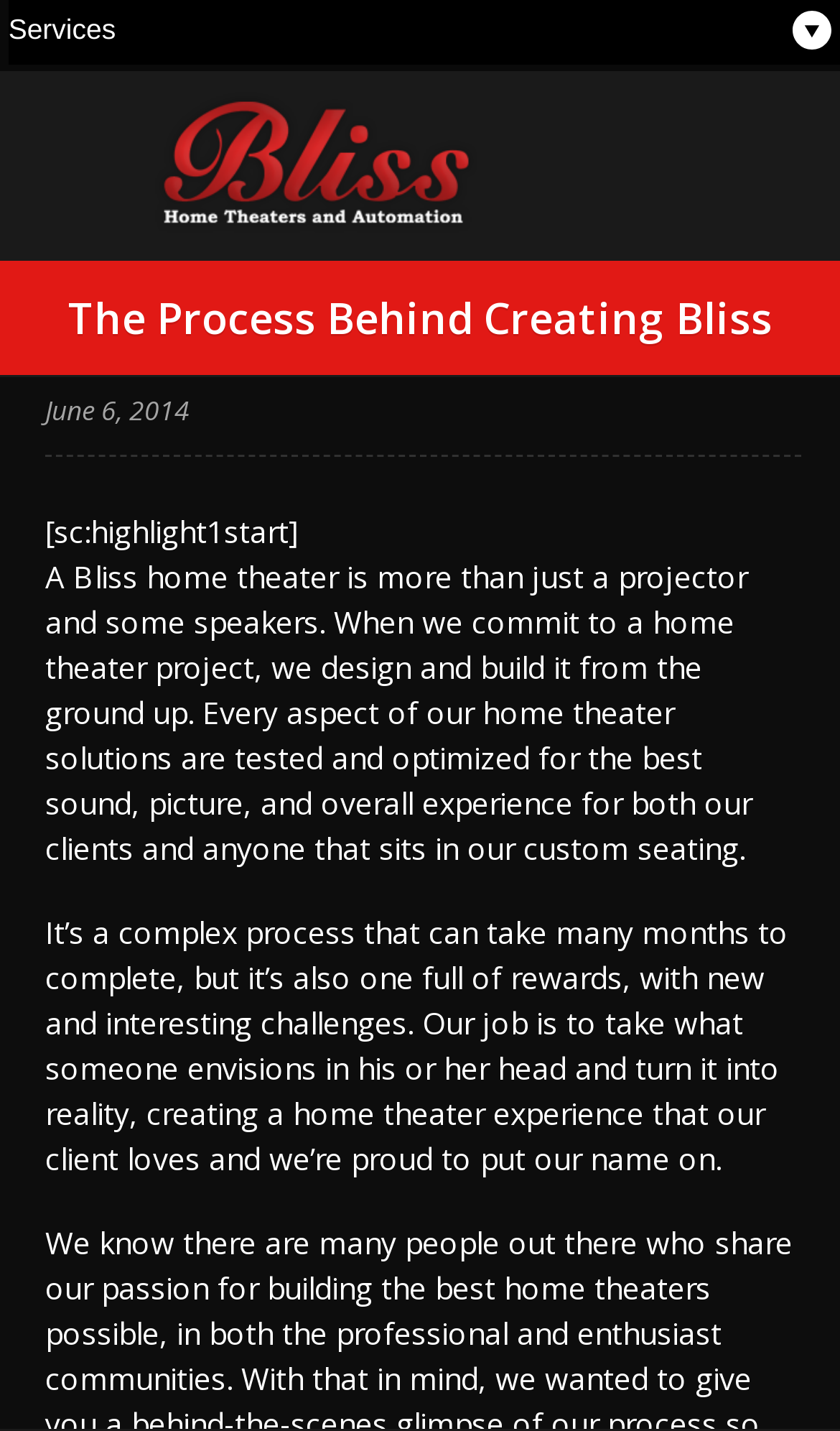Generate the text content of the main heading of the webpage.

The Process Behind Creating Bliss